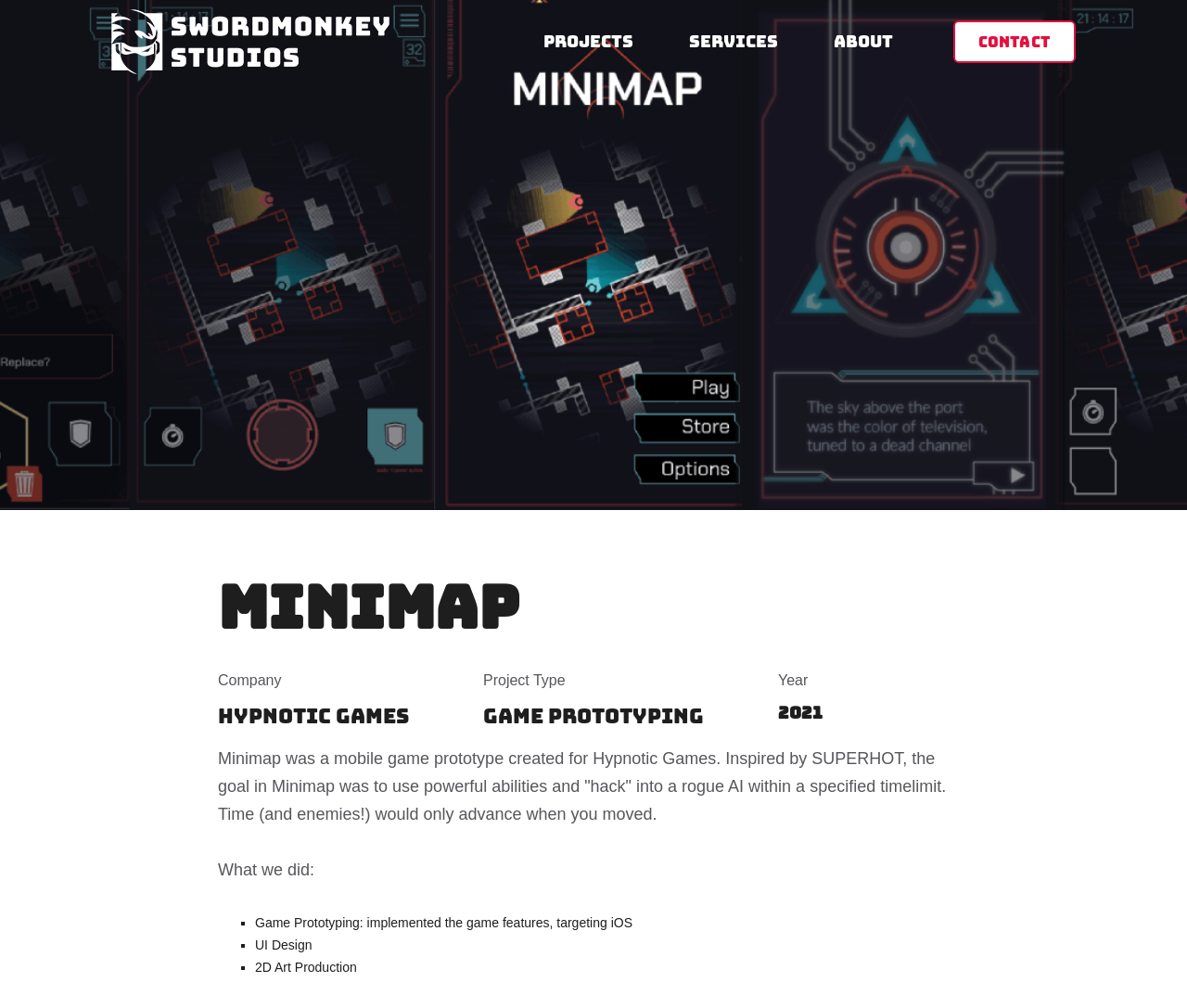Reply to the question with a single word or phrase:
What are the services provided by Swordmonkey Studios?

Game Prototyping, UI Design, 2D Art Production